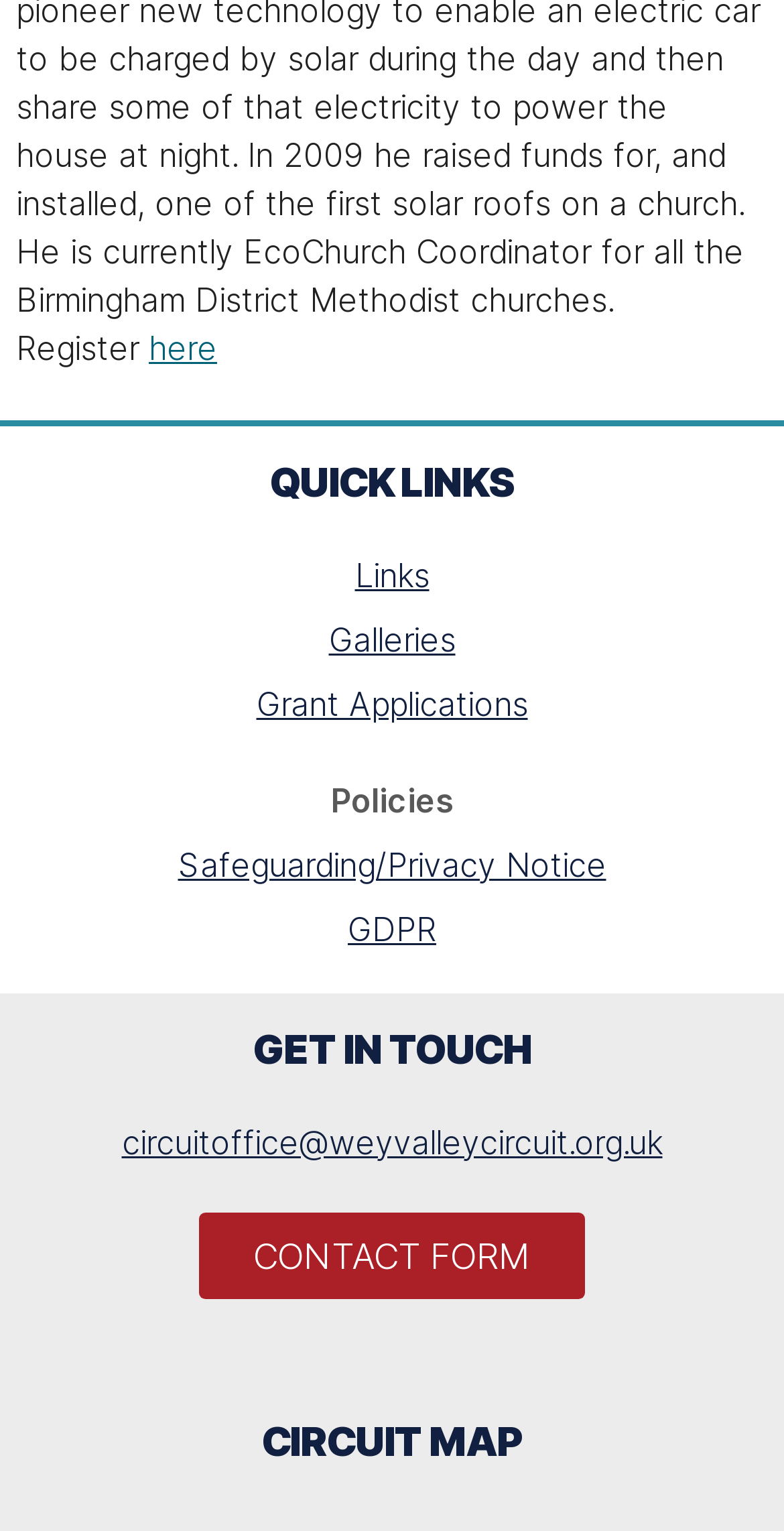Please identify the bounding box coordinates of the region to click in order to complete the task: "click here". The coordinates must be four float numbers between 0 and 1, specified as [left, top, right, bottom].

[0.19, 0.215, 0.277, 0.241]